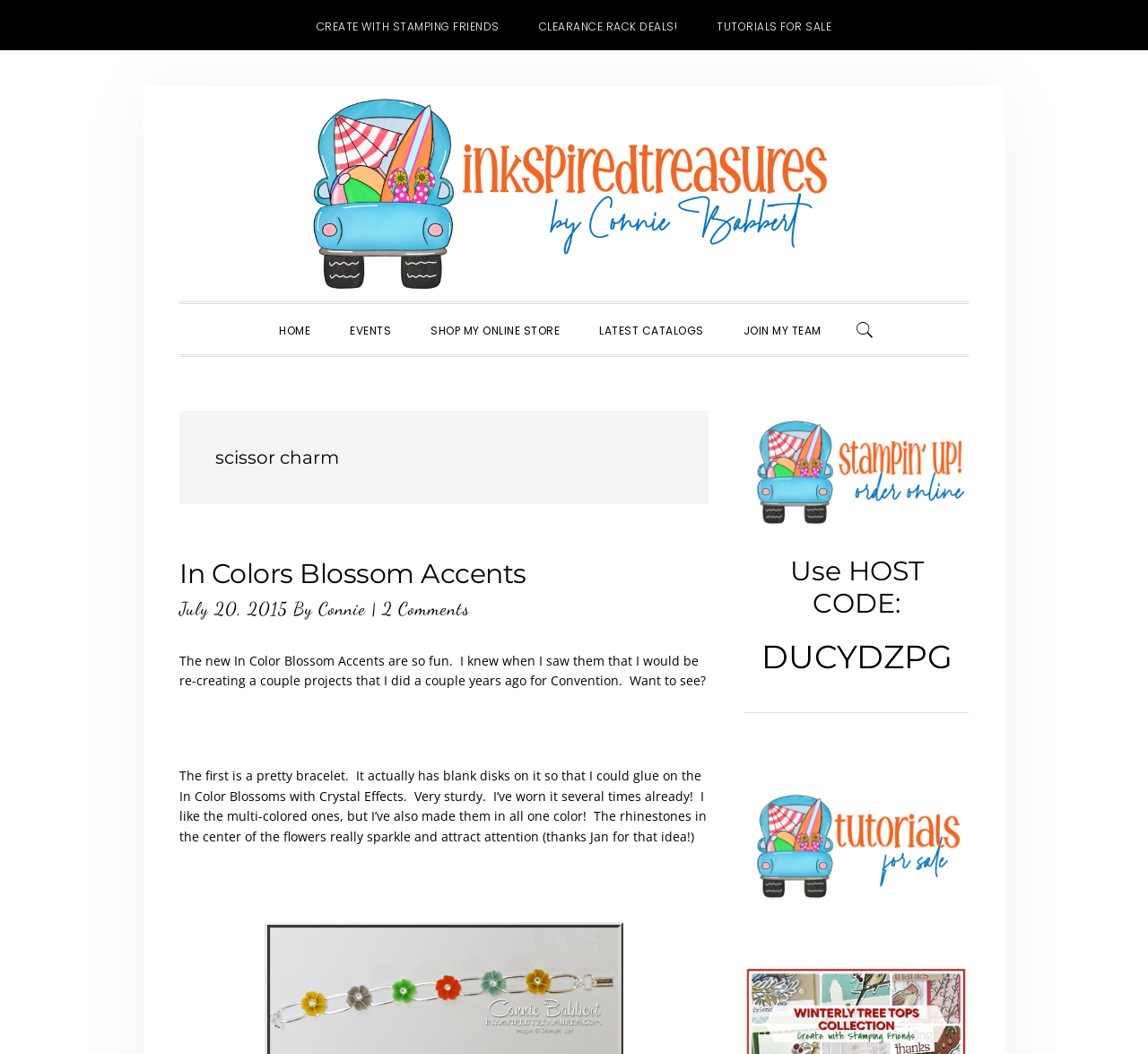Pinpoint the bounding box coordinates of the clickable area necessary to execute the following instruction: "Search for something". The coordinates should be given as four float numbers between 0 and 1, namely [left, top, right, bottom].

[0.734, 0.289, 0.773, 0.336]